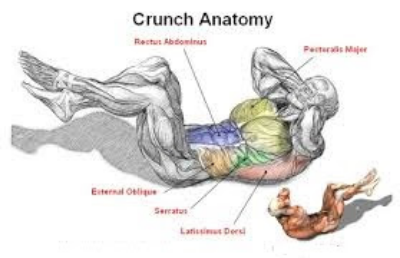Please provide a one-word or phrase answer to the question: 
How many muscle groups are labeled in the image?

5